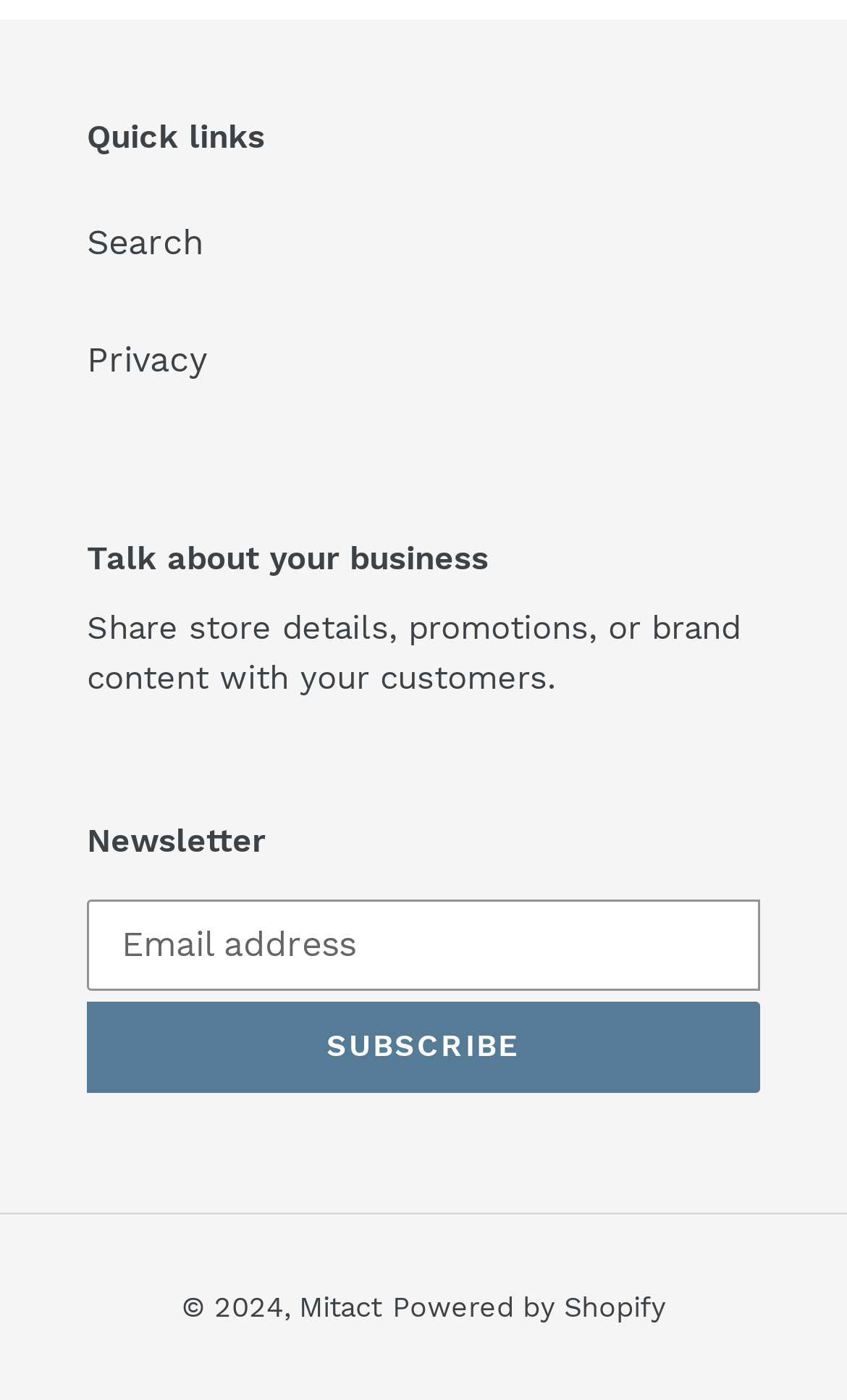What is the purpose of the textbox?
Please provide a single word or phrase as the answer based on the screenshot.

Email address